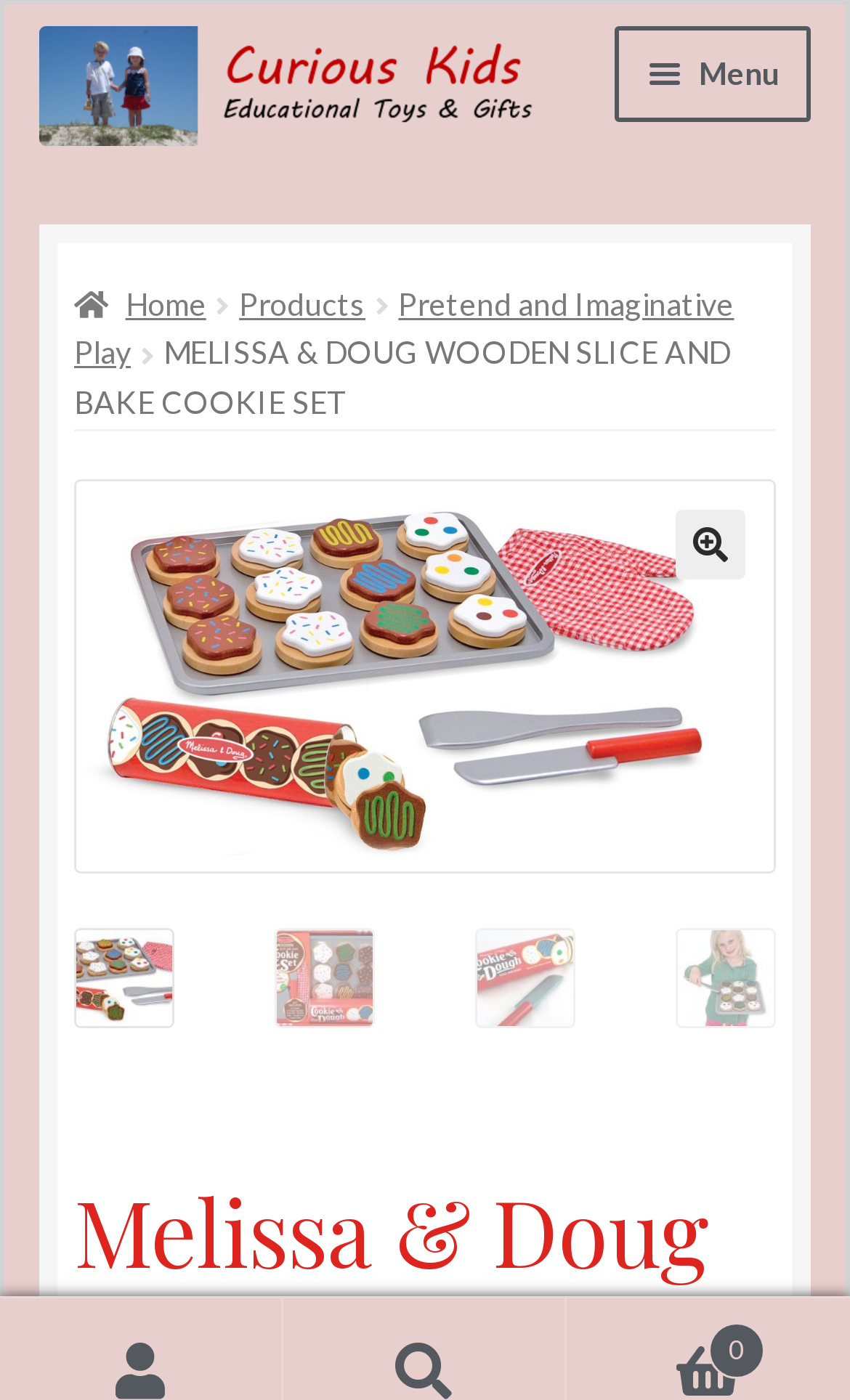Determine the bounding box coordinates of the target area to click to execute the following instruction: "go to checkout."

[0.046, 0.219, 0.954, 0.303]